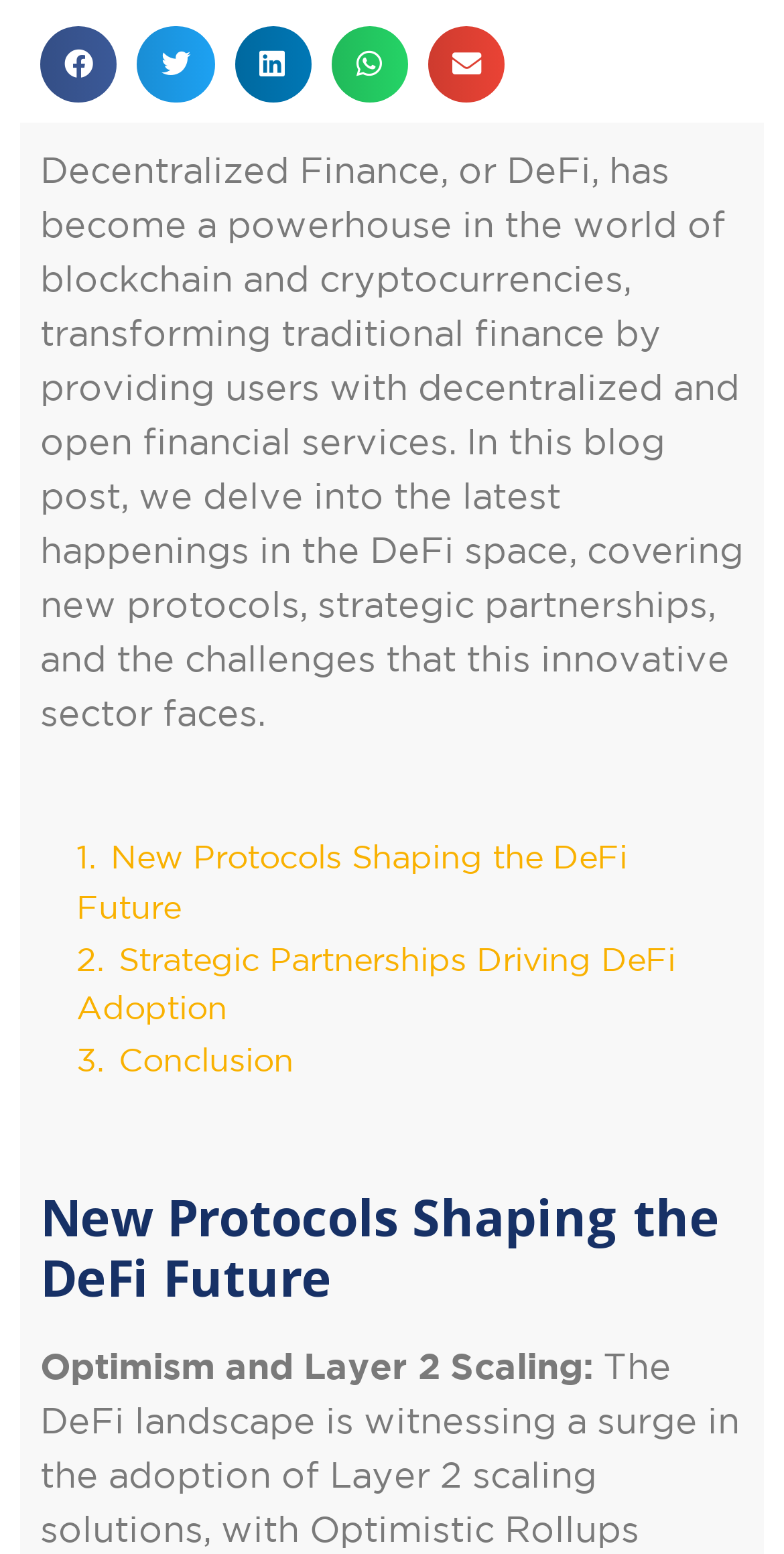Identify the bounding box coordinates for the UI element described as: "3. Conclusion". The coordinates should be provided as four floats between 0 and 1: [left, top, right, bottom].

[0.097, 0.671, 0.374, 0.694]